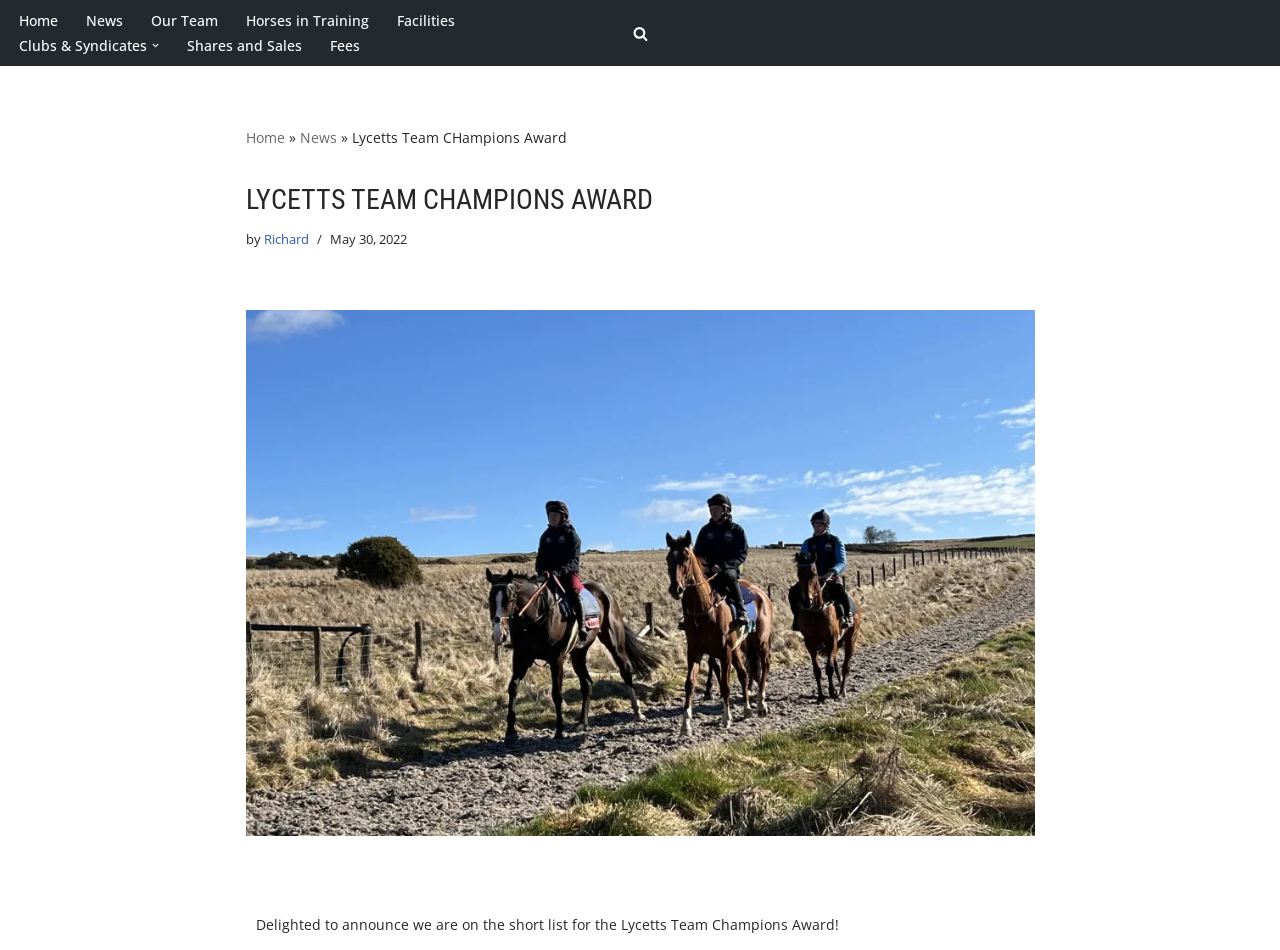Who wrote the announcement?
Please answer the question as detailed as possible.

I found the answer by looking at the text content of the webpage, specifically the link 'Richard' which is preceded by the text 'by' and followed by a timestamp, suggesting that Richard is the author of the announcement.